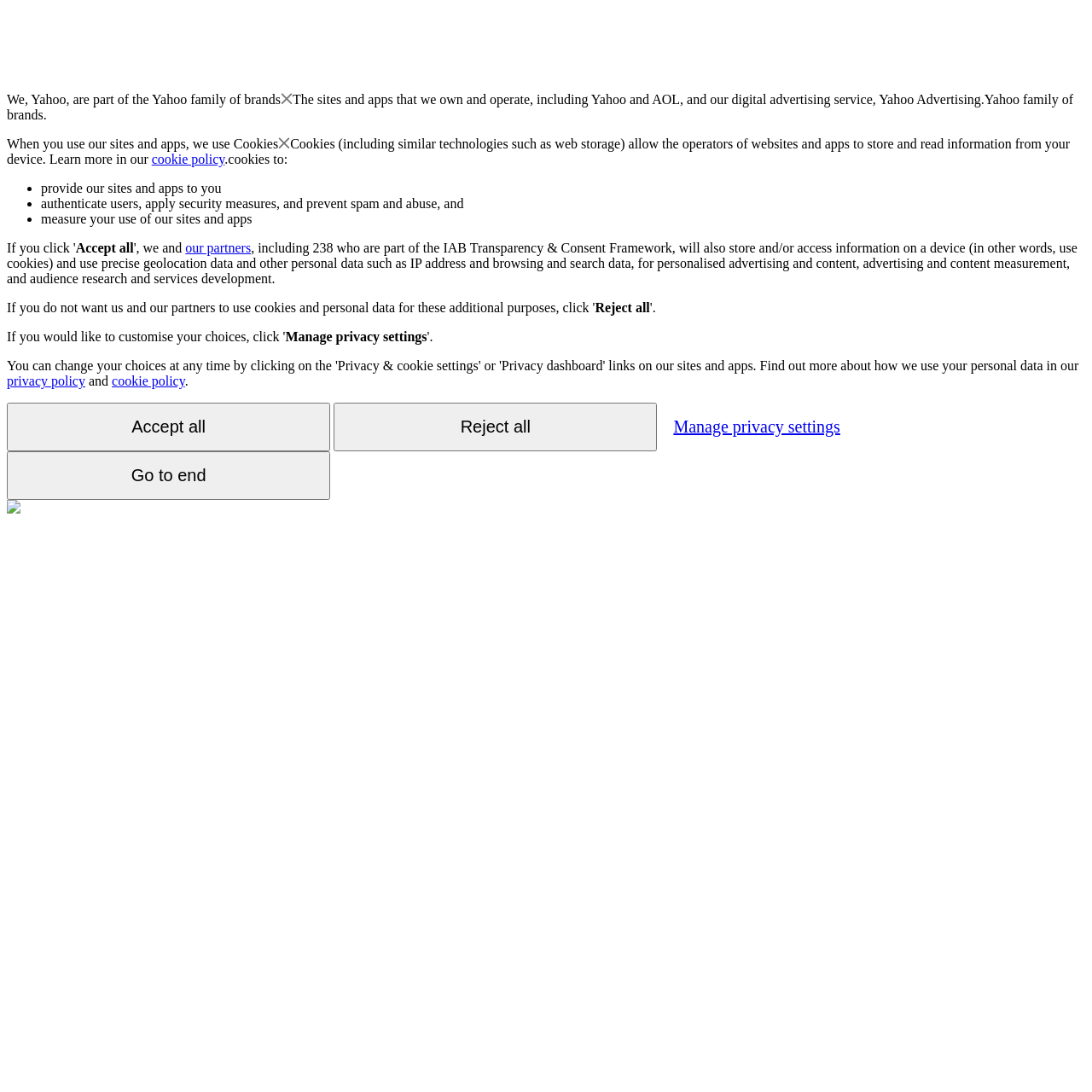Identify the bounding box coordinates for the region to click in order to carry out this instruction: "Click the 'Accept all' button". Provide the coordinates using four float numbers between 0 and 1, formatted as [left, top, right, bottom].

[0.069, 0.22, 0.122, 0.234]